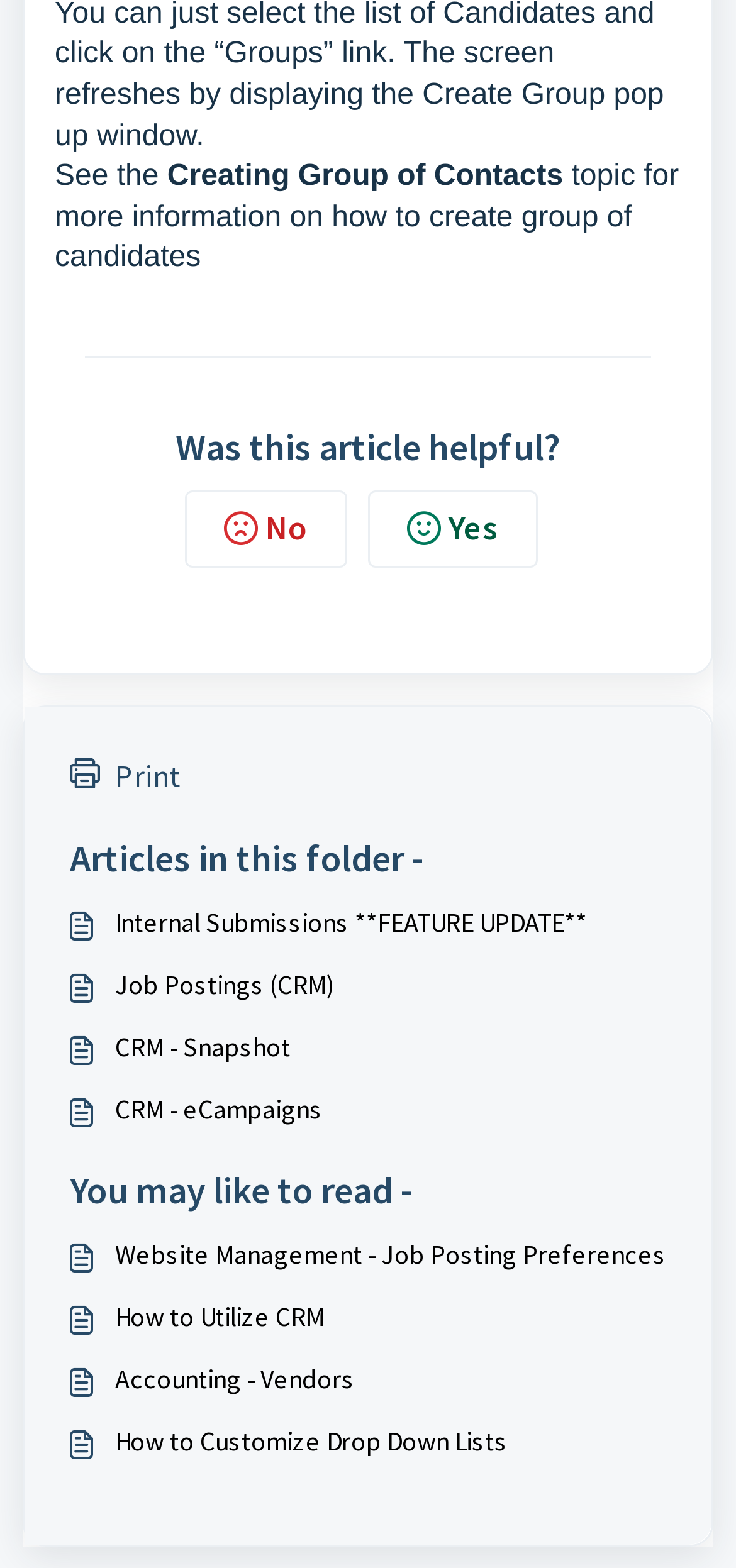How many links are there in the 'Articles in this folder' section?
Give a detailed explanation using the information visible in the image.

The 'Articles in this folder' section contains four links, namely 'Internal Submissions **FEATURE UPDATE**', 'Job Postings (CRM)', 'CRM - Snapshot', and 'CRM - eCampaigns'.